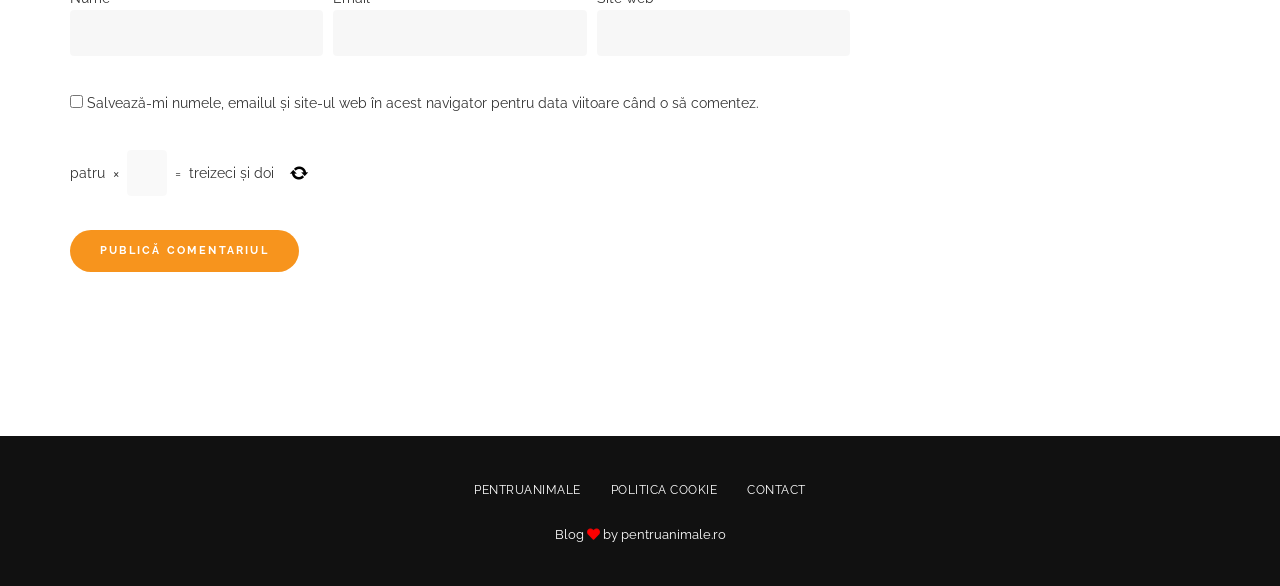Reply to the question with a single word or phrase:
What is the website's name?

Blog pentruanimale.ro